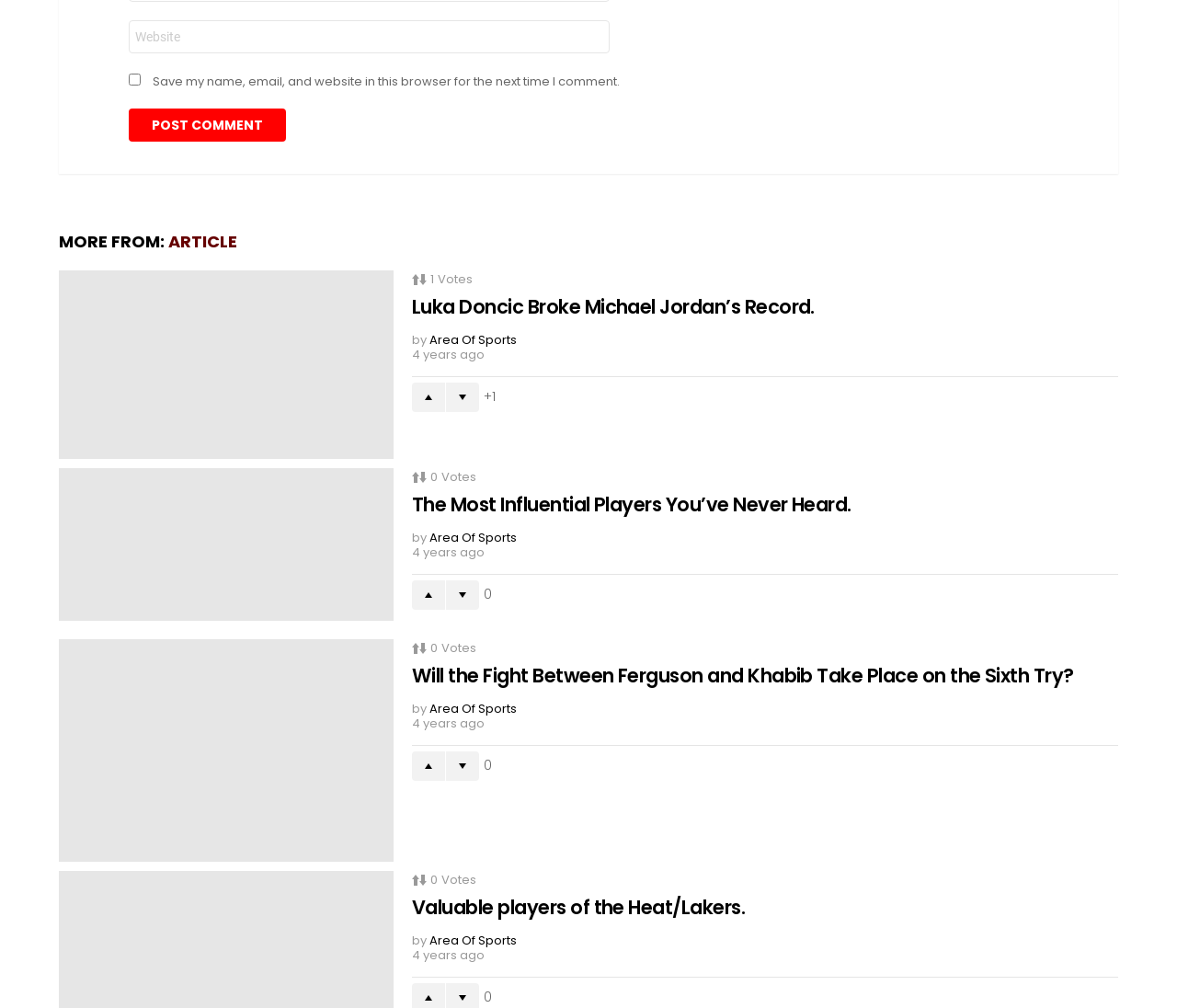Who is the author of the article 'The Most Influential Players You’ve Never Heard.'?
Based on the image, provide your answer in one word or phrase.

Area Of Sports